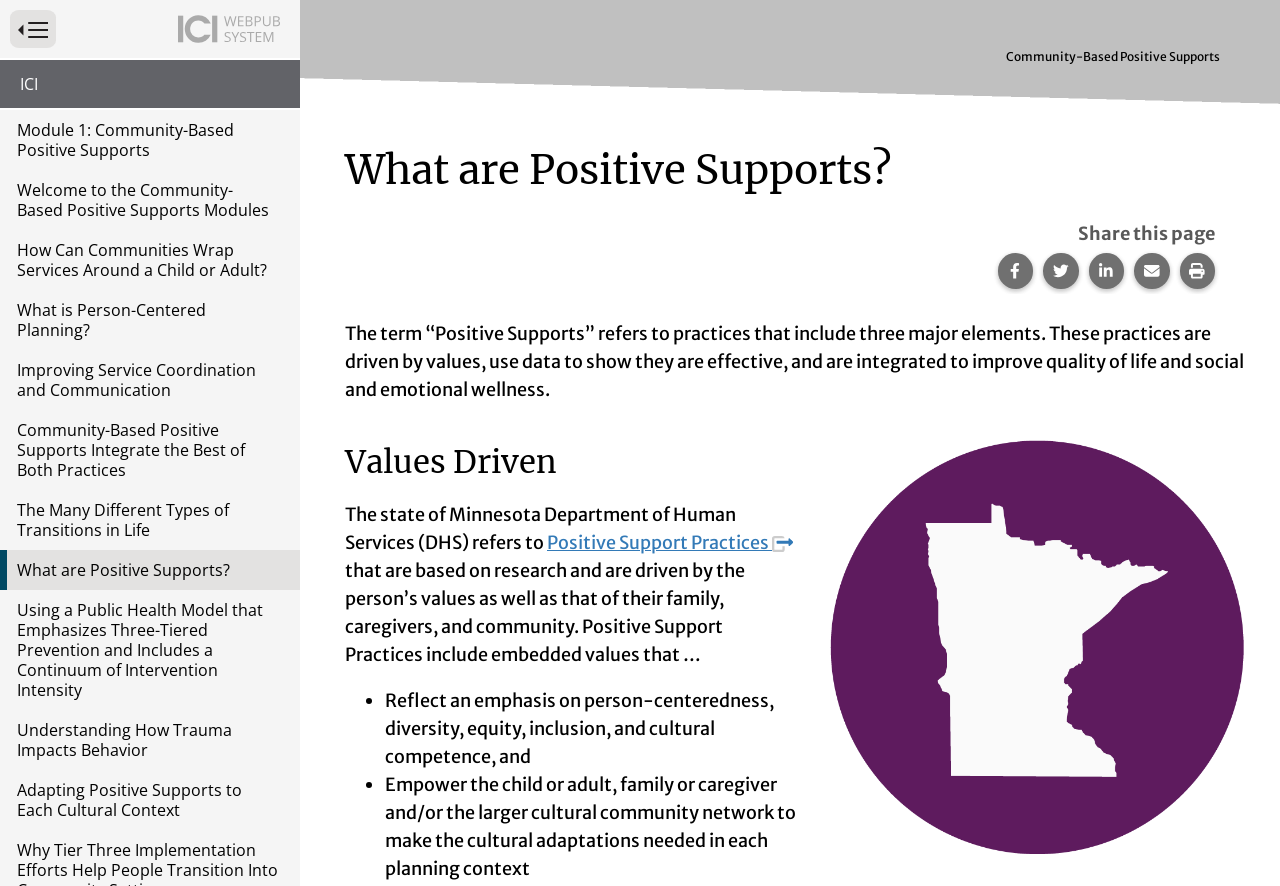What is the purpose of Person-Centered Planning?
Provide a detailed and extensive answer to the question.

The webpage mentions Person-Centered Planning as one of the links under 'Website Highlighted Content Partners'. Although the exact purpose is not explicitly stated, based on the context and the surrounding links, it can be inferred that Person-Centered Planning is aimed at improving the quality of life of individuals.